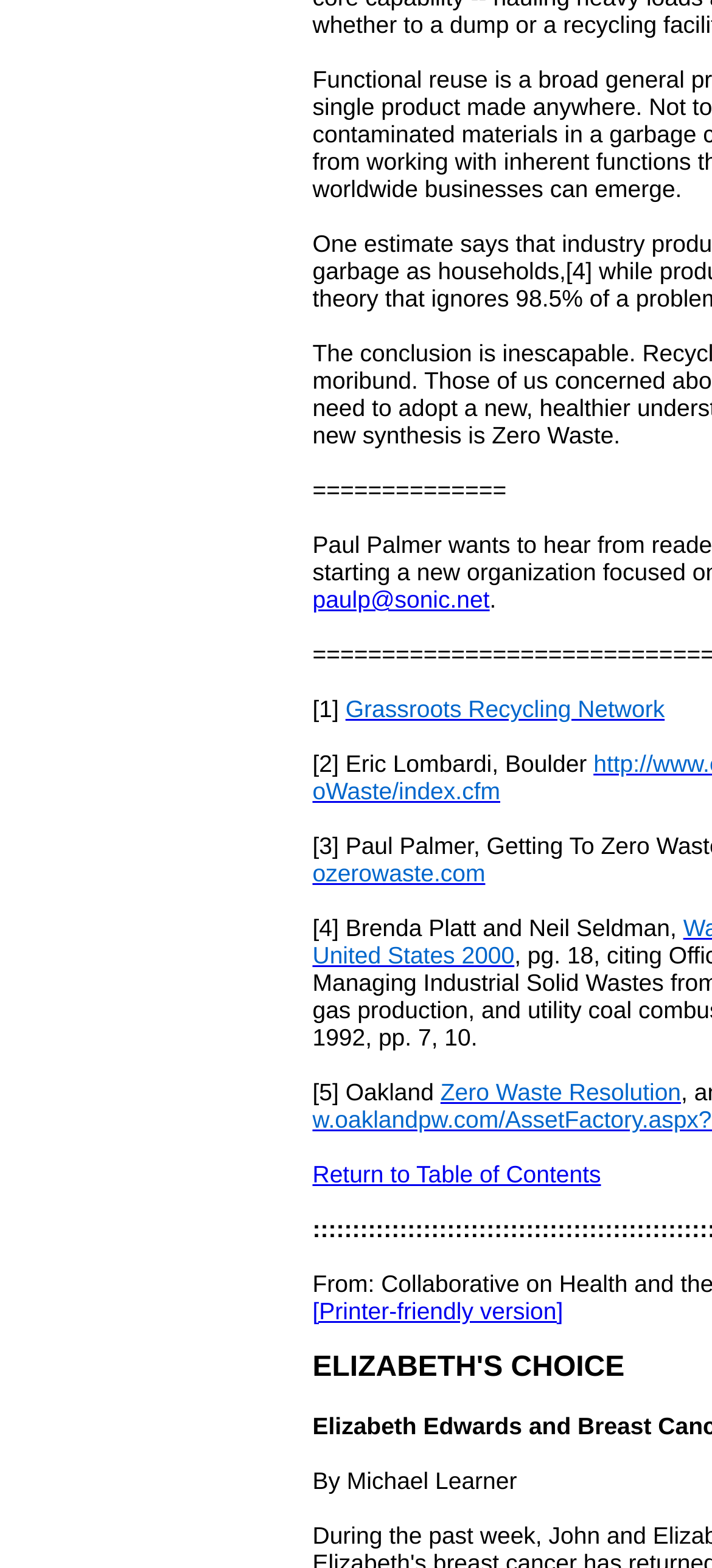Provide a one-word or brief phrase answer to the question:
What is the email address of Paul?

paulp@sonic.net